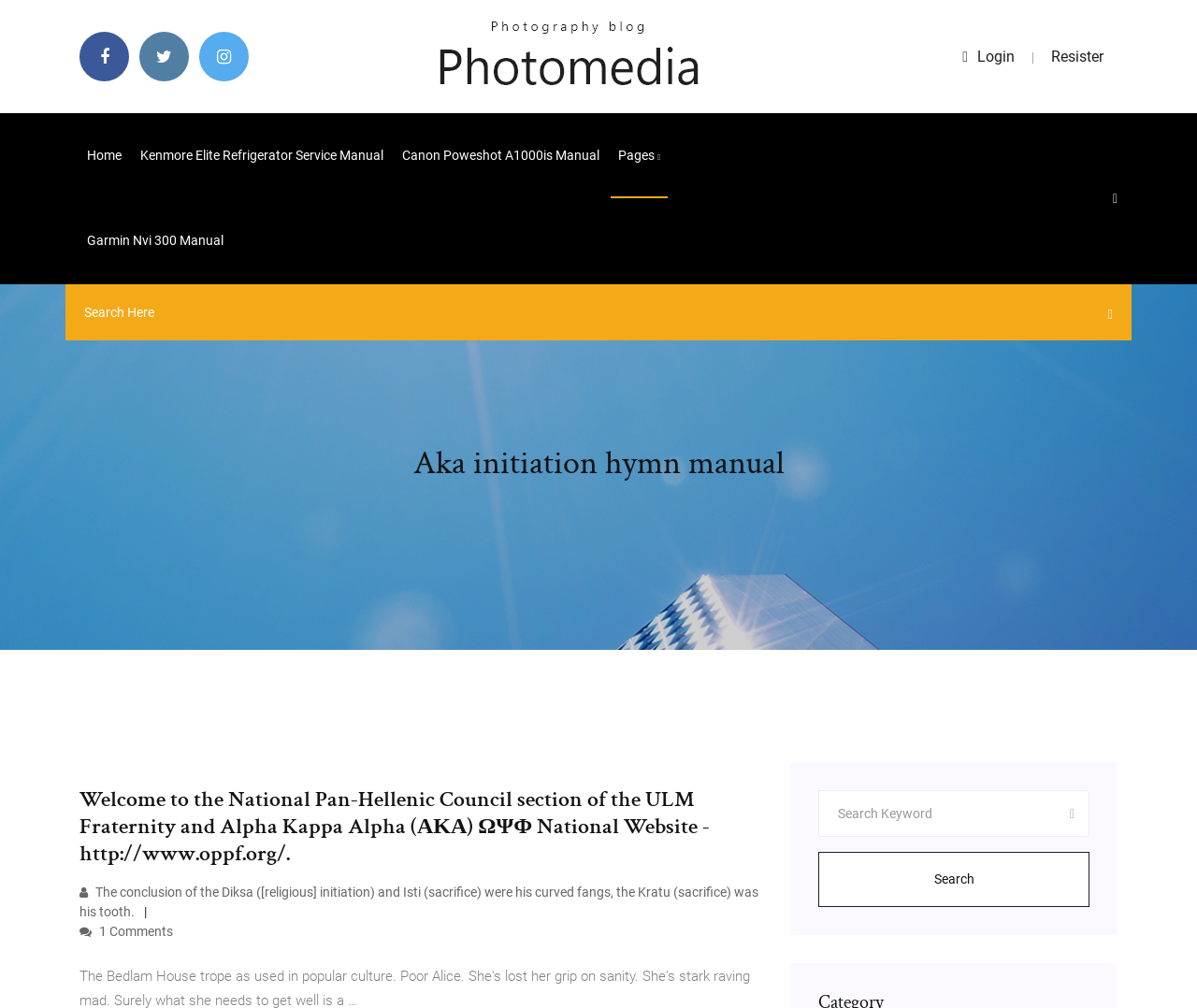Identify the bounding box coordinates for the region of the element that should be clicked to carry out the instruction: "View the Canon Poweshot A1000is Manual". The bounding box coordinates should be four float numbers between 0 and 1, i.e., [left, top, right, bottom].

[0.33, 0.112, 0.507, 0.197]